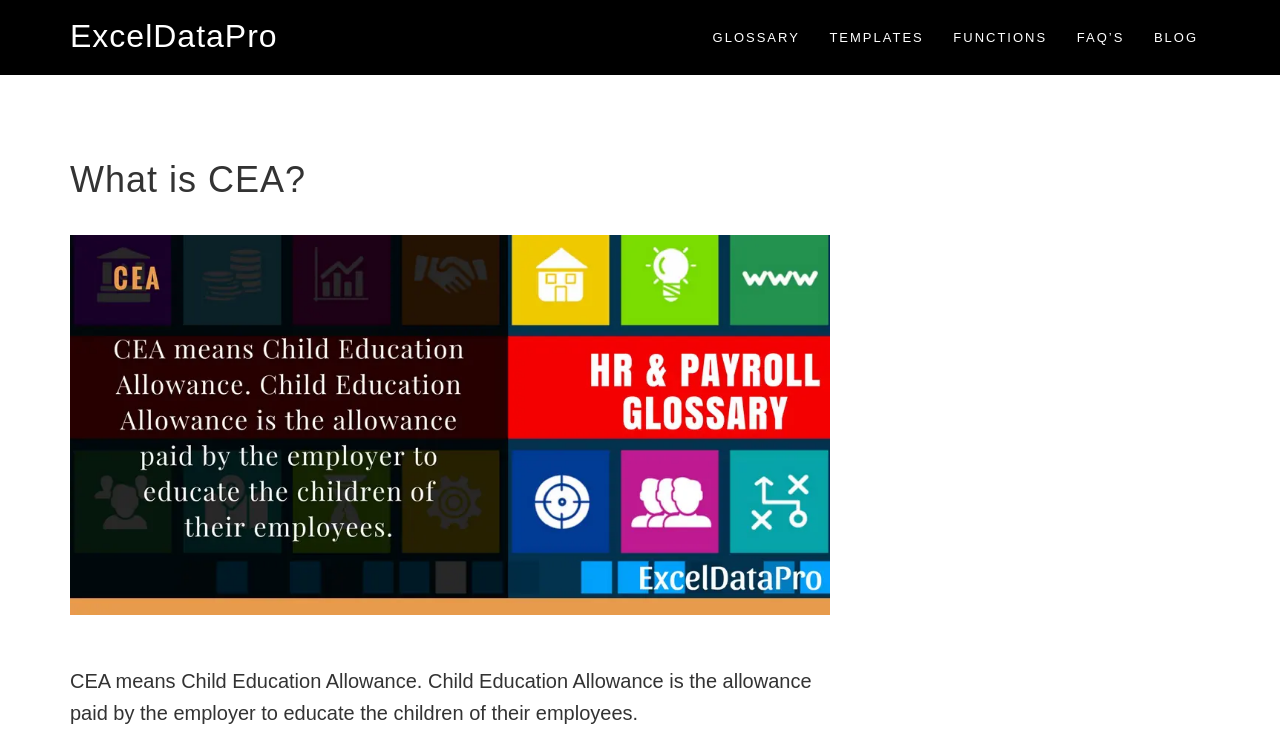Provide a short answer using a single word or phrase for the following question: 
What is the purpose of CEA?

To educate employees' children